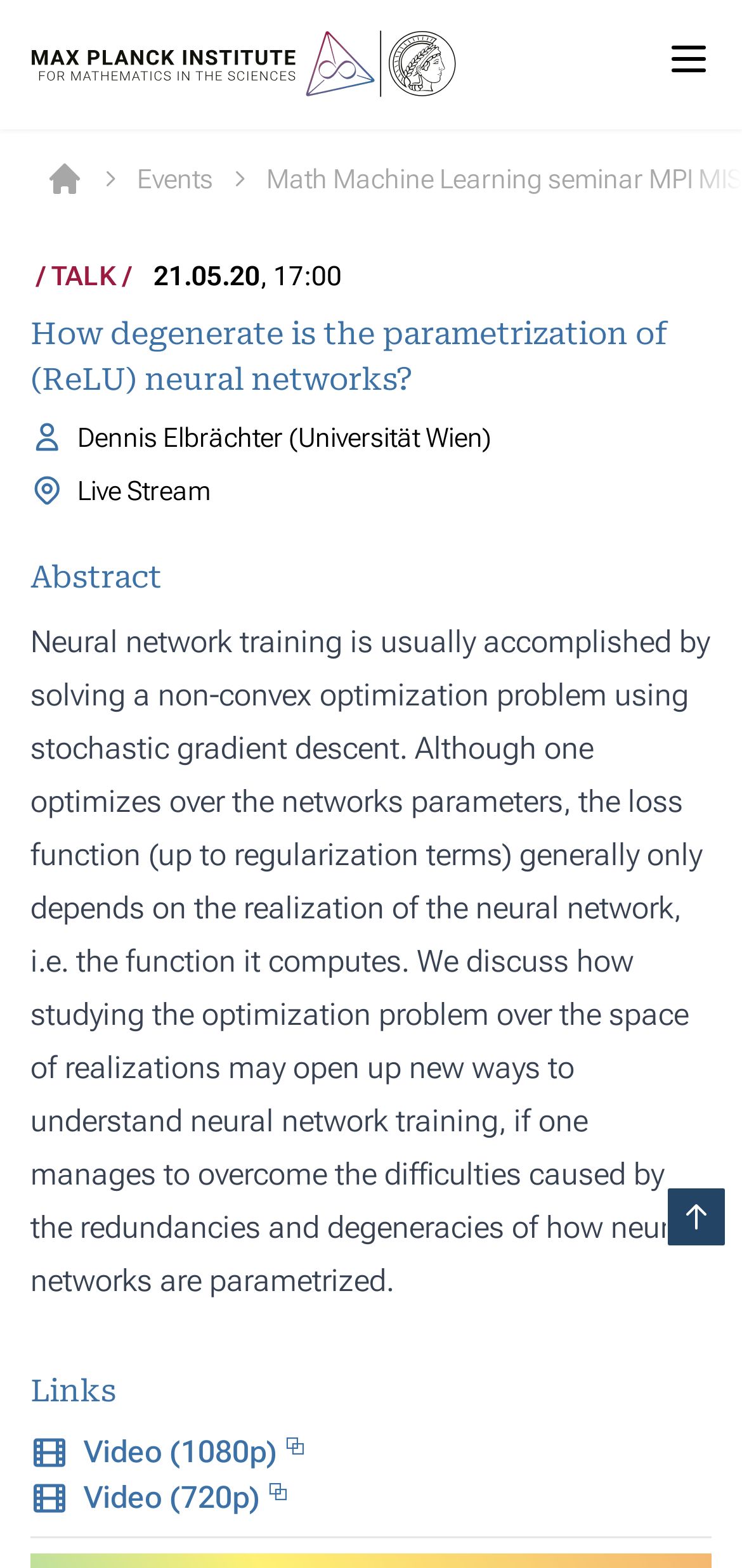Can you find and provide the main heading text of this webpage?

How degenerate is the parametrization of (ReLU) neural networks?